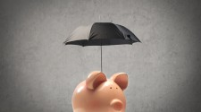Give a detailed explanation of what is happening in the image.

The image features a whimsical representation of financial security, showcasing a piggy bank beneath a black umbrella. This unique visual metaphor suggests protection against economic uncertainties, likely alluding to concerns about financial stability or inflation. The background appears to be a neutral gray, emphasizing the simplicity and directness of the subject. This imagery is likely connected to themes discussed in the article titled "After 40+ Years, It’s Back," authored by Brian Maher and posted on May 9, 2024, addressing the resurgence of economic challenges after a prolonged period.